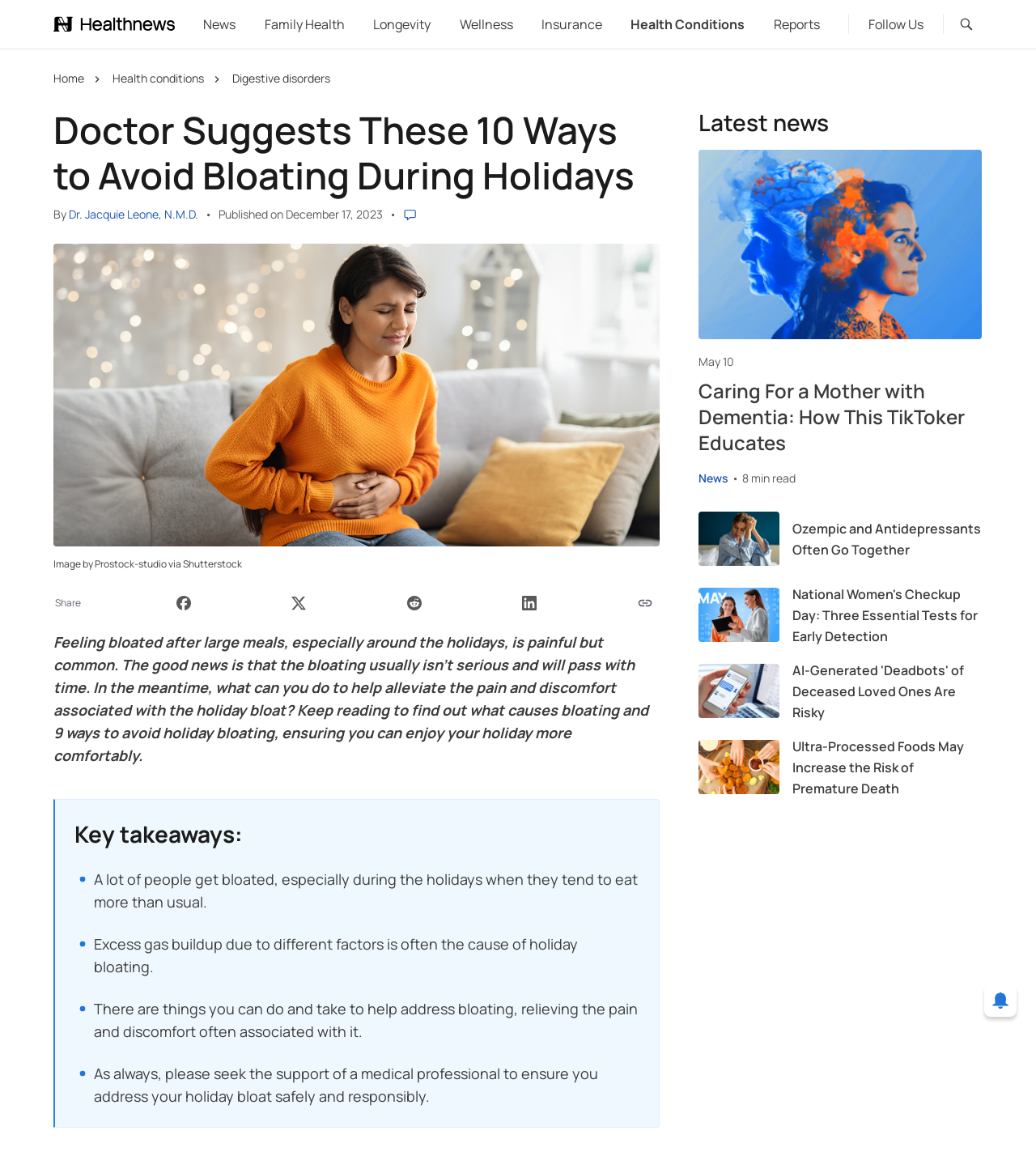Determine the bounding box coordinates of the clickable element to complete this instruction: "Read the Recent Posts". Provide the coordinates in the format of four float numbers between 0 and 1, [left, top, right, bottom].

None